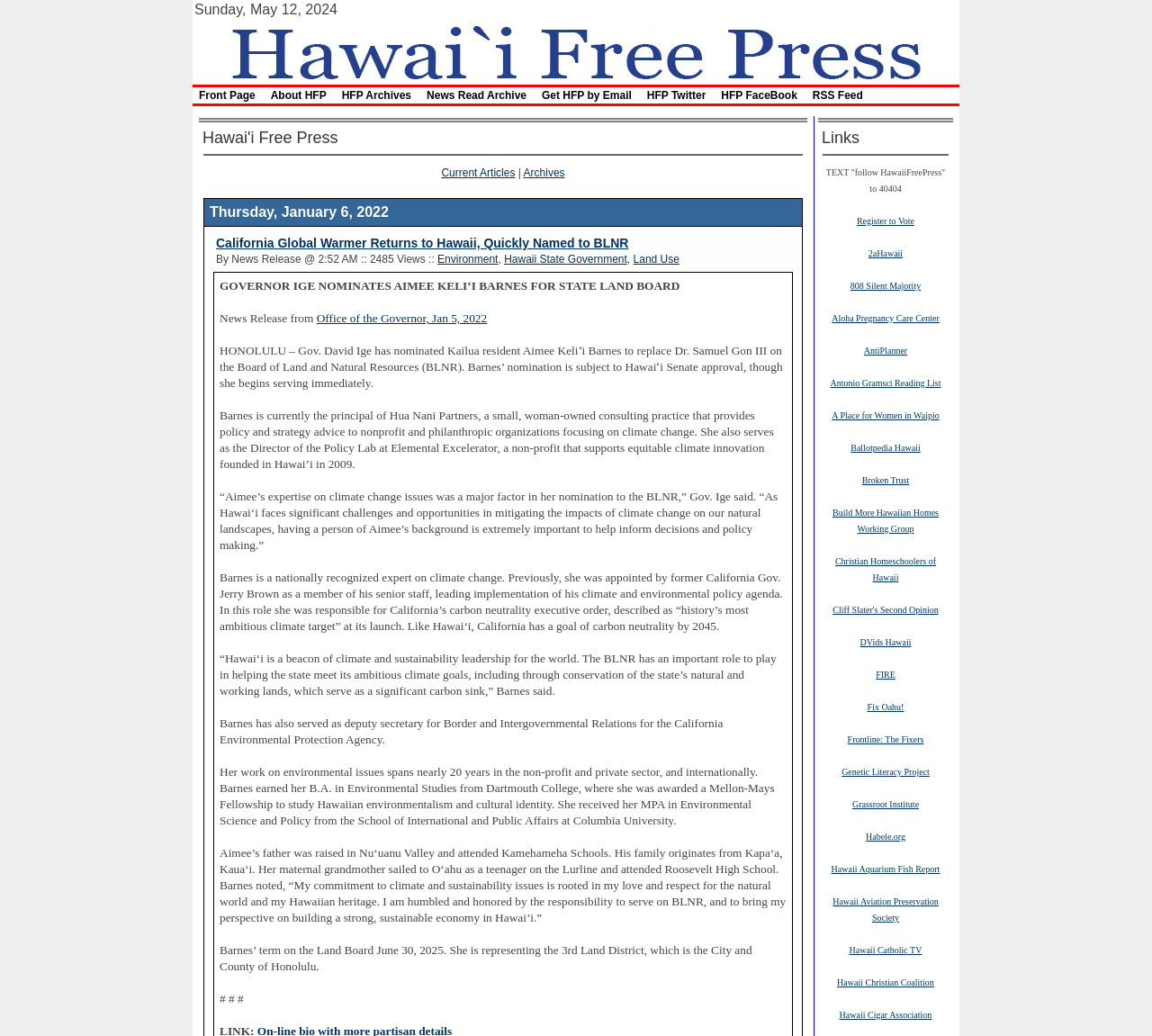Respond to the following question using a concise word or phrase: 
What is the name of the website?

Hawaii Free Press